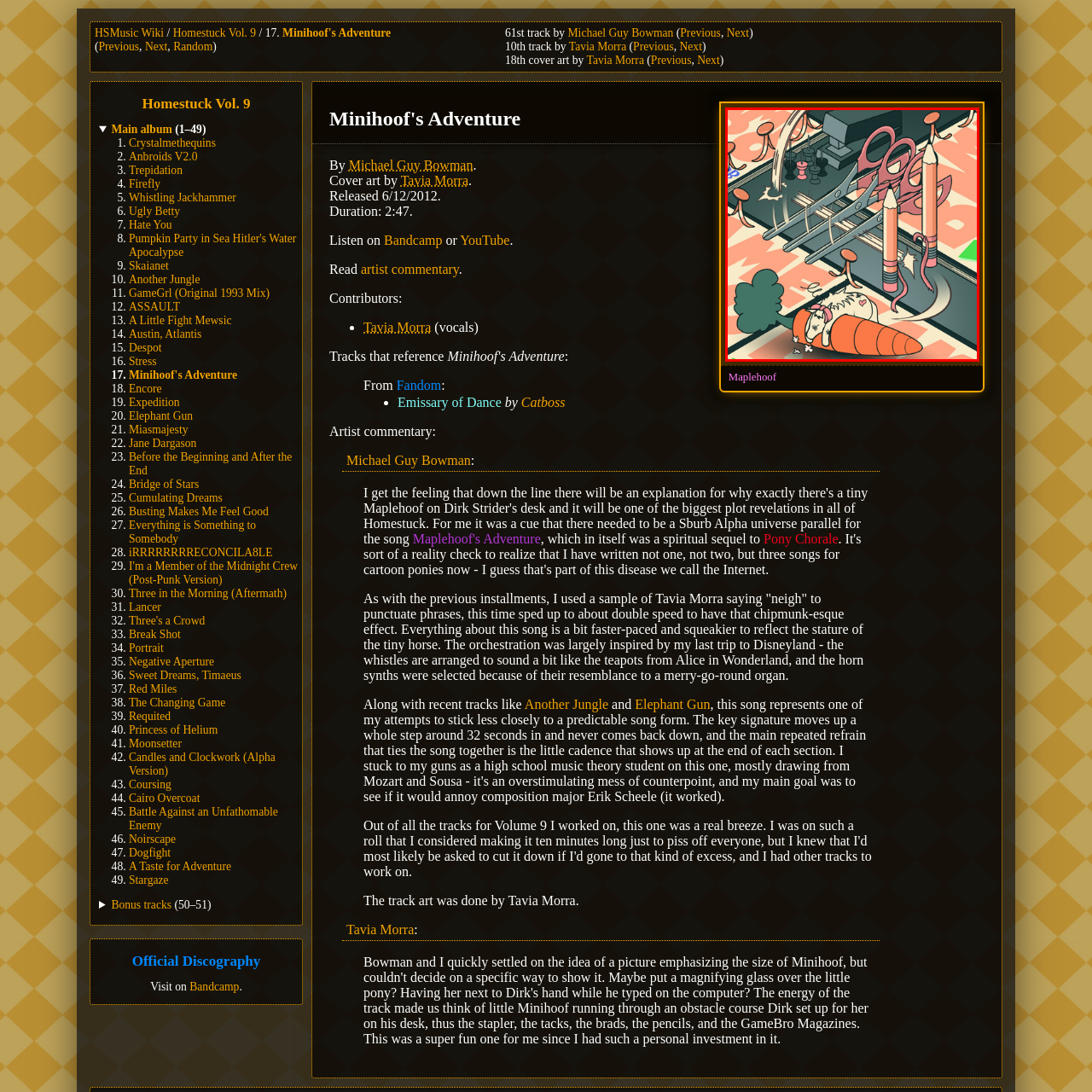Give a detailed account of the visual elements present in the image highlighted by the red border.

The image features a whimsical and colorful illustration with a playful theme. Central to the scene is a large, cartoonish carrot, with a small, adorable character nestled beside it, seemingly in a comical repose. Surrounding this delightful character are various crafting tools, including a pair of vibrant pink scissors, several colorful pencils, and a stapler, all positioned on a patterned surface that suggests a creative workspace. The overall ambiance exudes a lighthearted, artistic vibe, making it an inviting depiction of a fun and imaginative crafting experience.